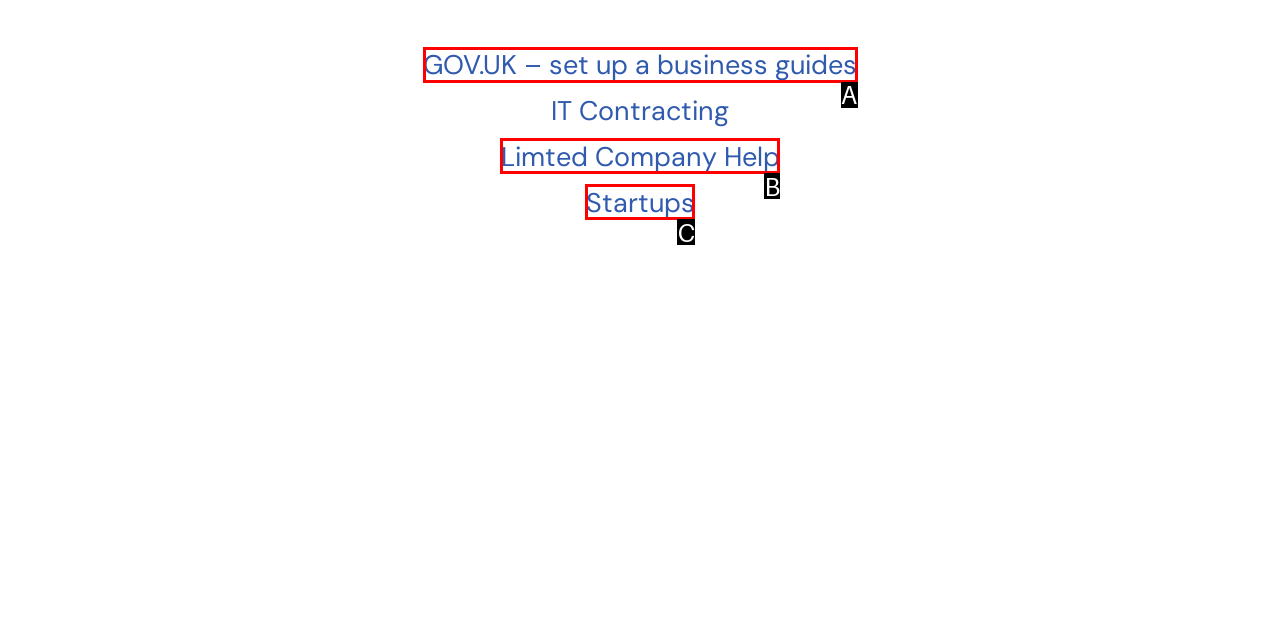Tell me which one HTML element best matches the description: Limted Company Help Answer with the option's letter from the given choices directly.

B